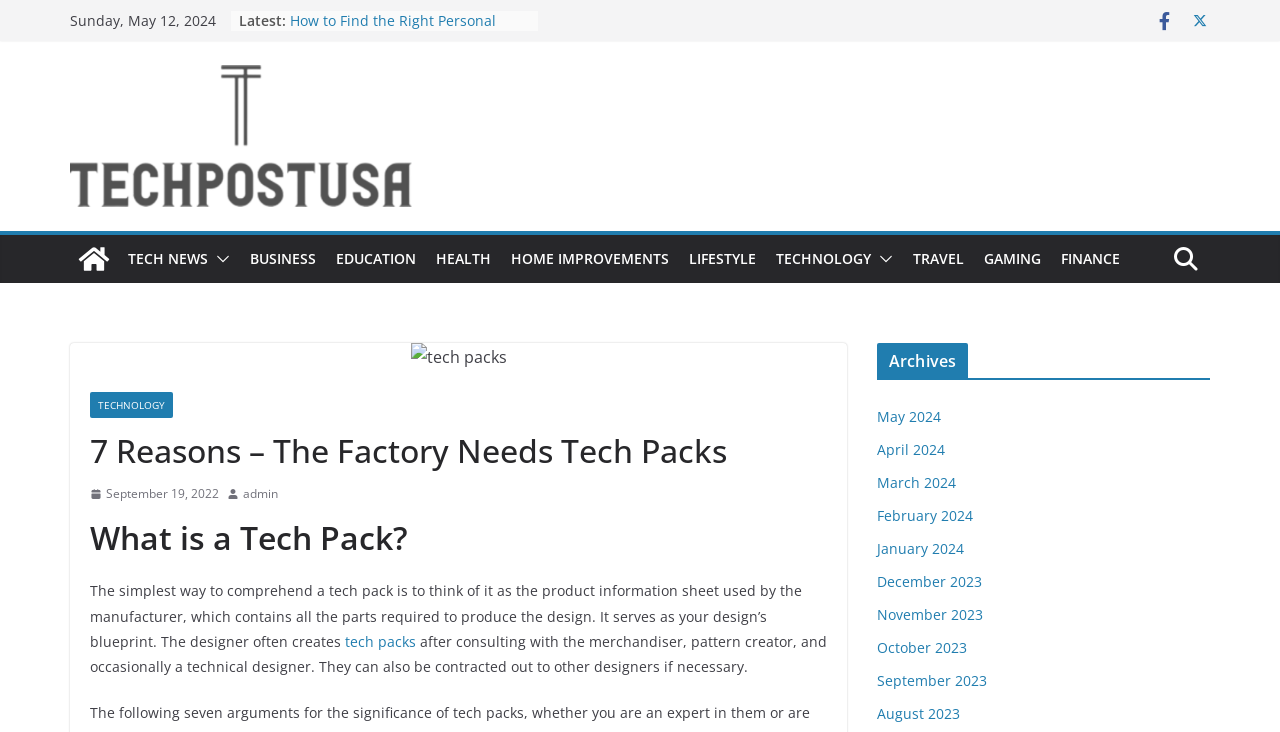Find the bounding box coordinates of the UI element according to this description: "parent_node: TECH NEWS".

[0.162, 0.335, 0.18, 0.373]